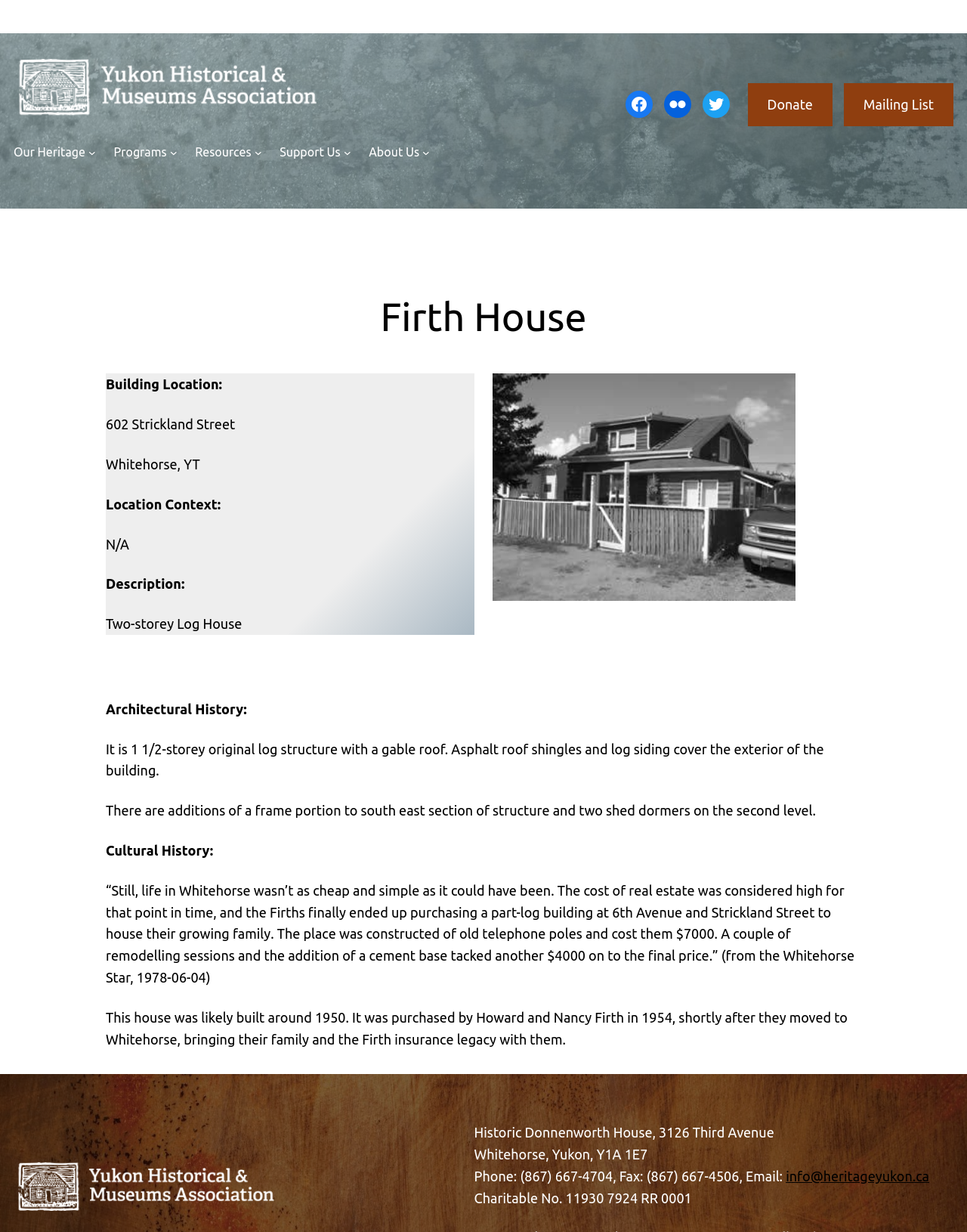What is the location of the Firth House?
From the image, respond with a single word or phrase.

602 Strickland Street Whitehorse, YT